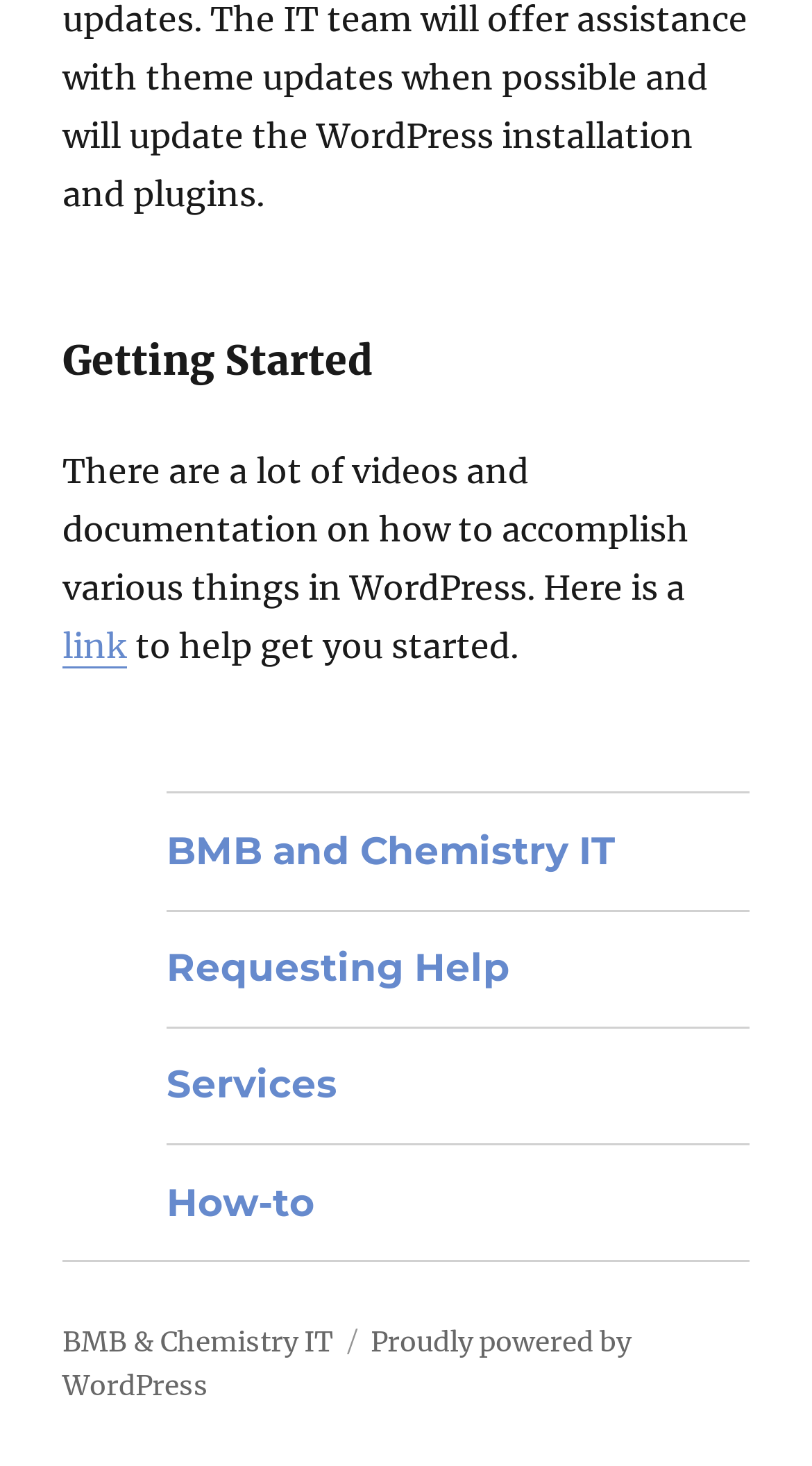Please find and report the bounding box coordinates of the element to click in order to perform the following action: "Click on 'Getting Started'". The coordinates should be expressed as four float numbers between 0 and 1, in the format [left, top, right, bottom].

[0.077, 0.232, 0.923, 0.262]